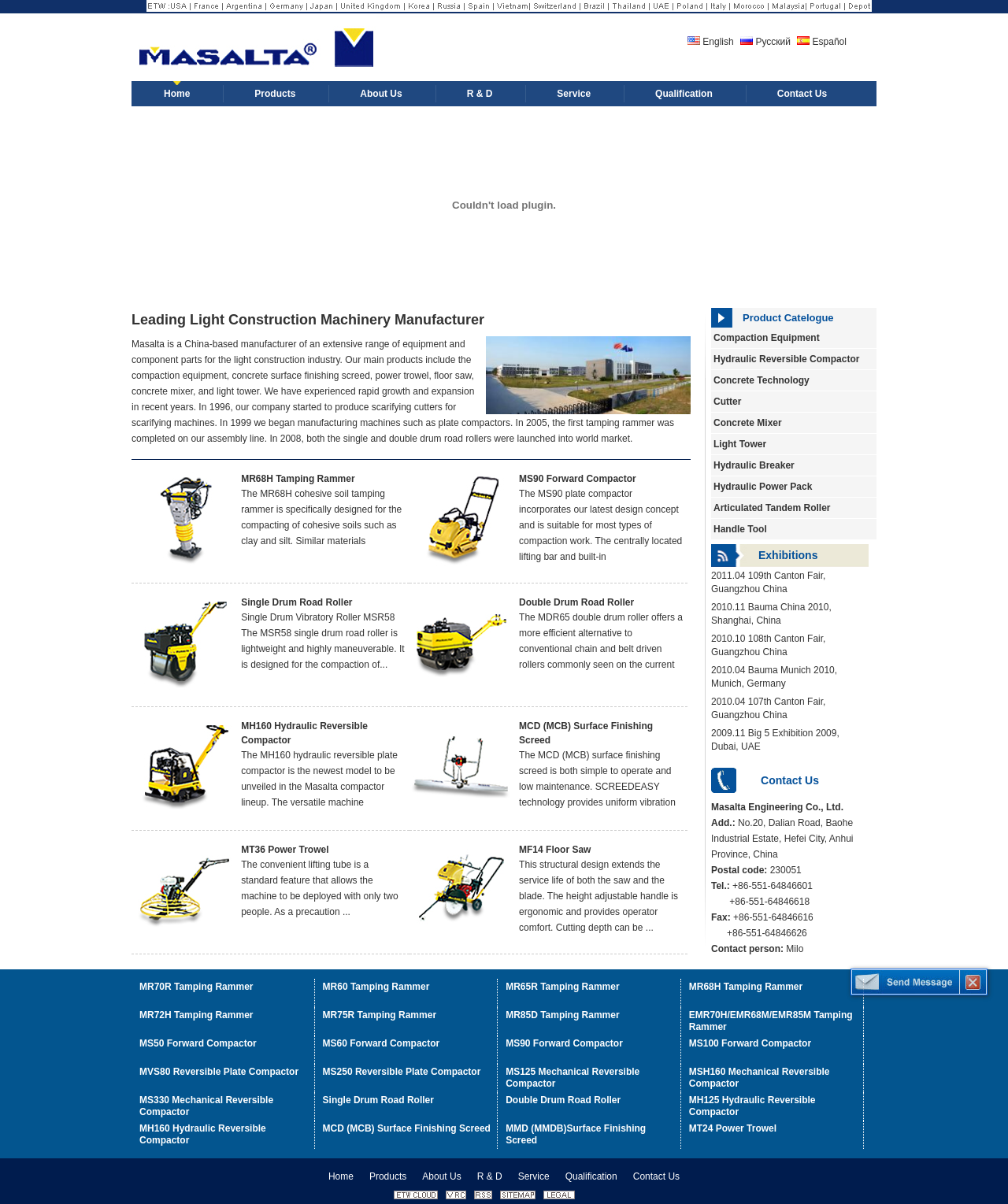Show me the bounding box coordinates of the clickable region to achieve the task as per the instruction: "Contact Us".

[0.755, 0.643, 0.812, 0.653]